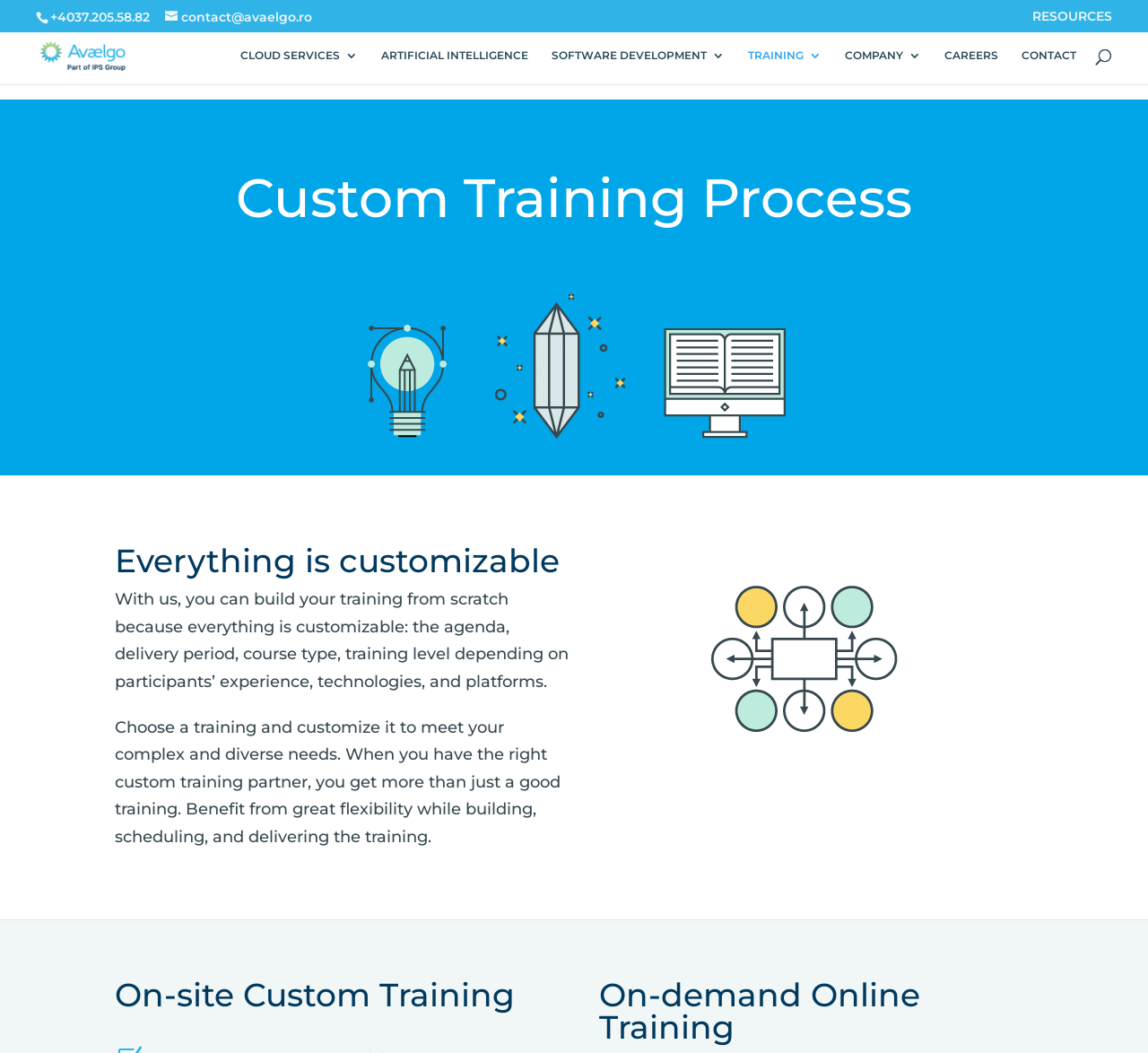Could you find the bounding box coordinates of the clickable area to complete this instruction: "Explore the resources"?

[0.899, 0.009, 0.969, 0.021]